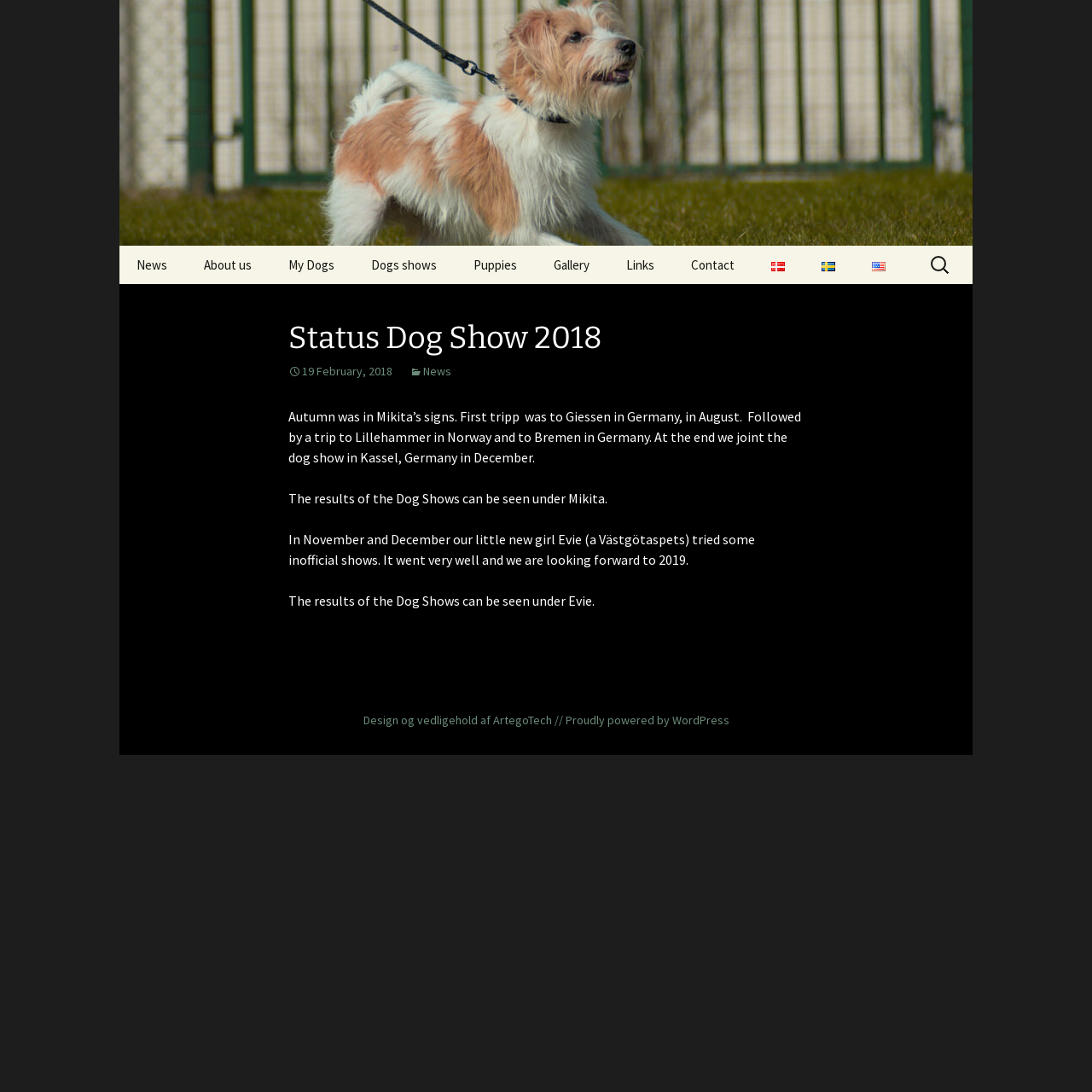Using the element description: "Design og vedligehold af ArtegoTech", determine the bounding box coordinates. The coordinates should be in the format [left, top, right, bottom], with values between 0 and 1.

[0.332, 0.652, 0.505, 0.666]